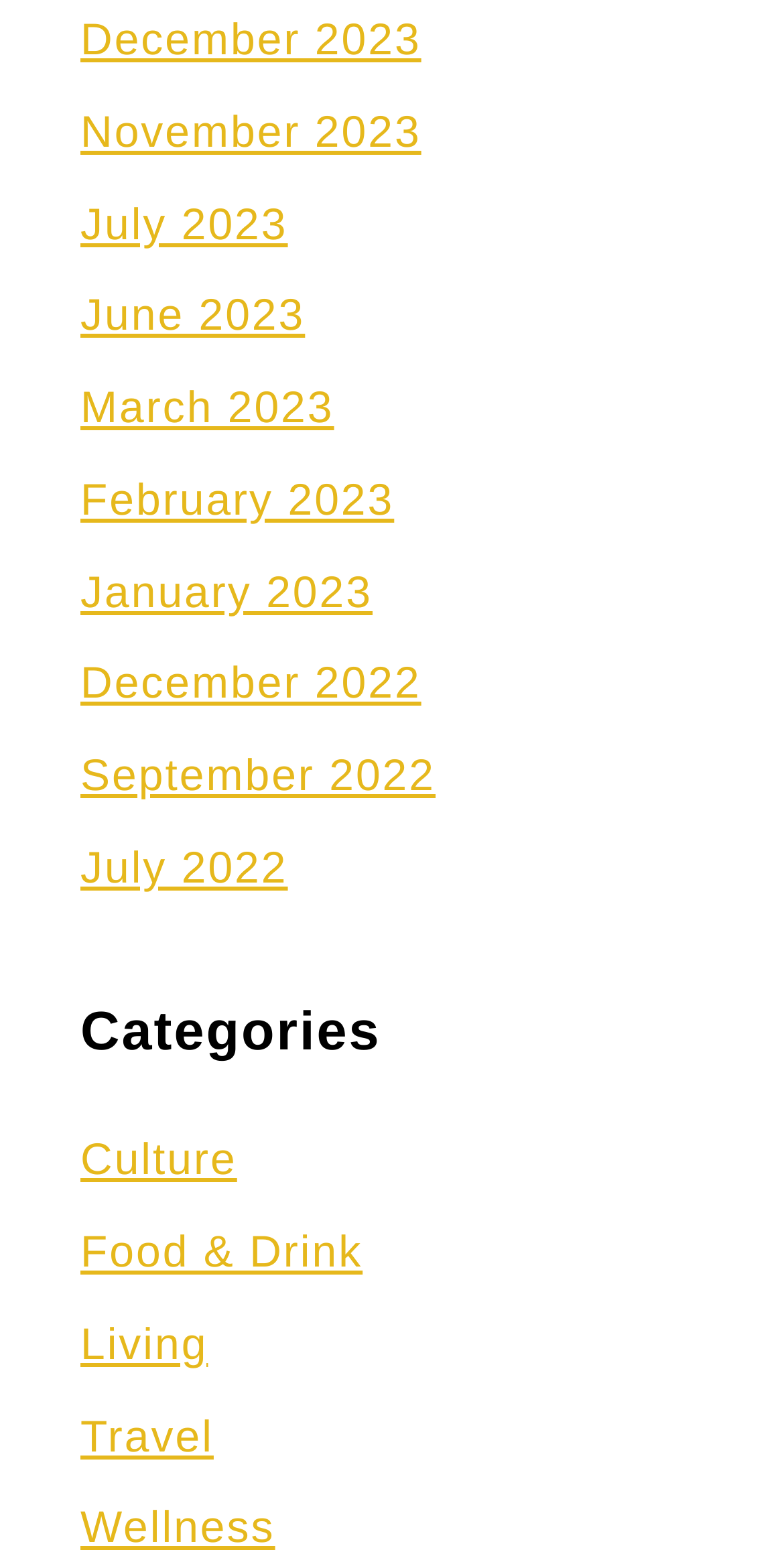Using the image as a reference, answer the following question in as much detail as possible:
How many months are listed?

I counted the number of links with month names, starting from December 2023 to July 2022, and found 12 months listed.